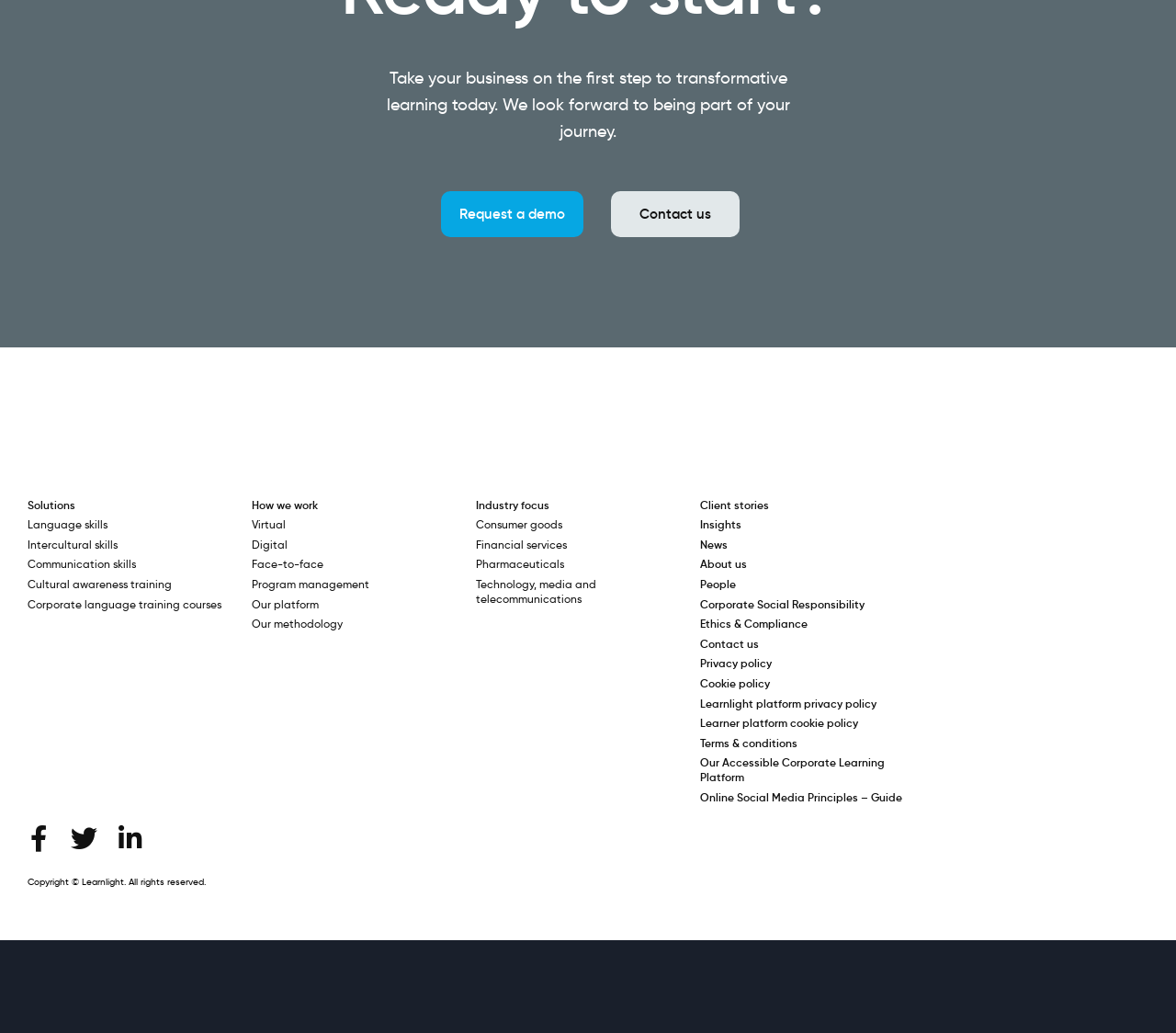Specify the bounding box coordinates of the element's region that should be clicked to achieve the following instruction: "Request a demo". The bounding box coordinates consist of four float numbers between 0 and 1, in the format [left, top, right, bottom].

[0.375, 0.185, 0.496, 0.23]